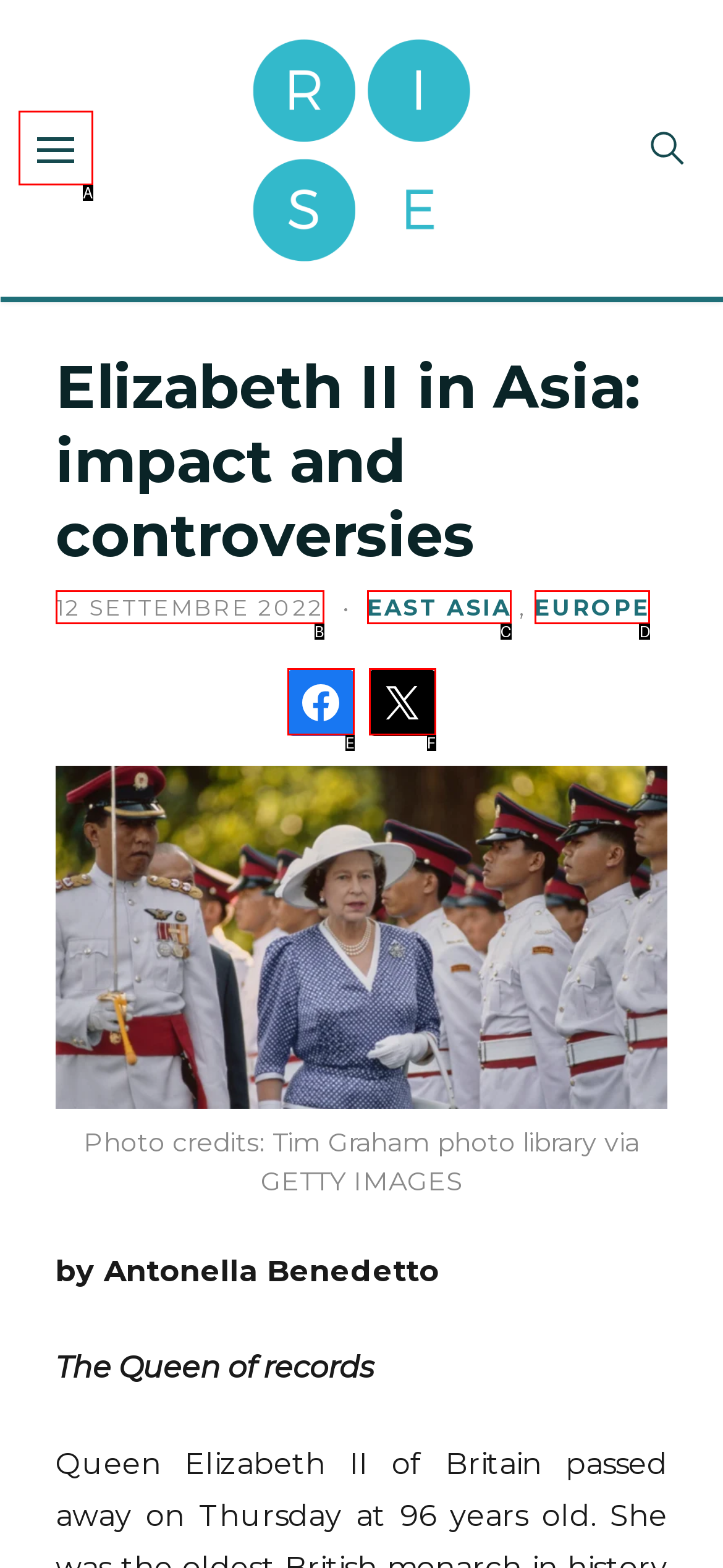Match the description: Europe to one of the options shown. Reply with the letter of the best match.

D